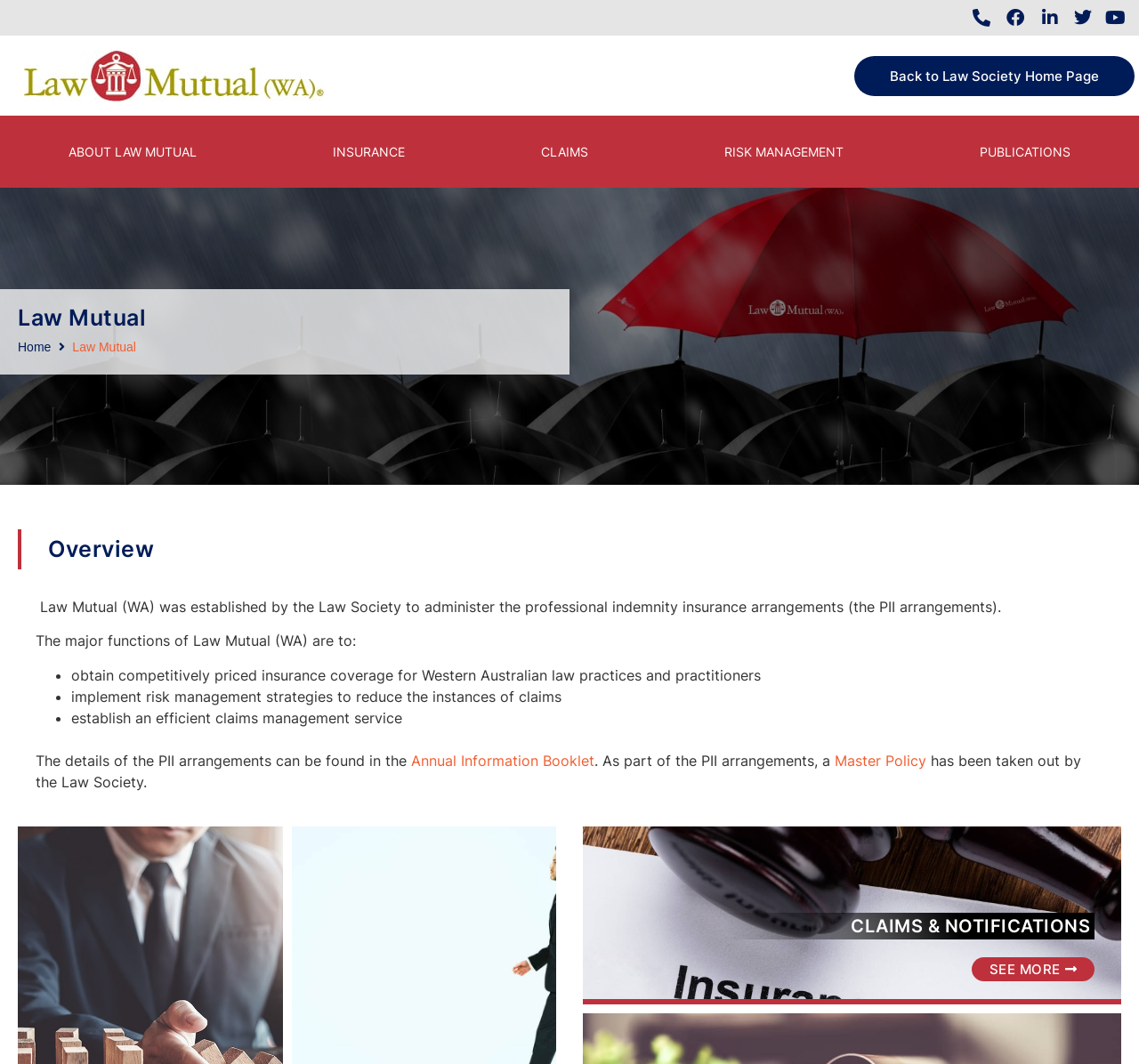Determine the bounding box coordinates for the UI element matching this description: "Claims".

[0.415, 0.125, 0.576, 0.16]